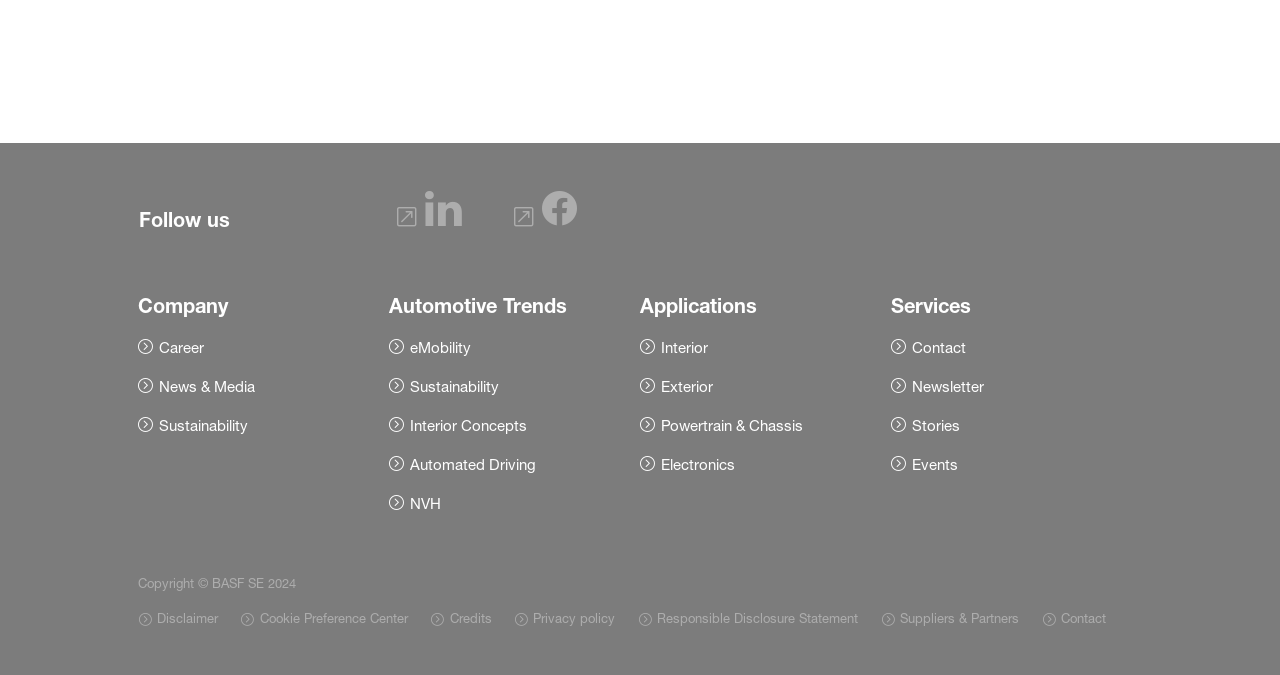Please determine the bounding box coordinates of the element to click on in order to accomplish the following task: "Read about interior applications". Ensure the coordinates are four float numbers ranging from 0 to 1, i.e., [left, top, right, bottom].

[0.5, 0.498, 0.553, 0.532]